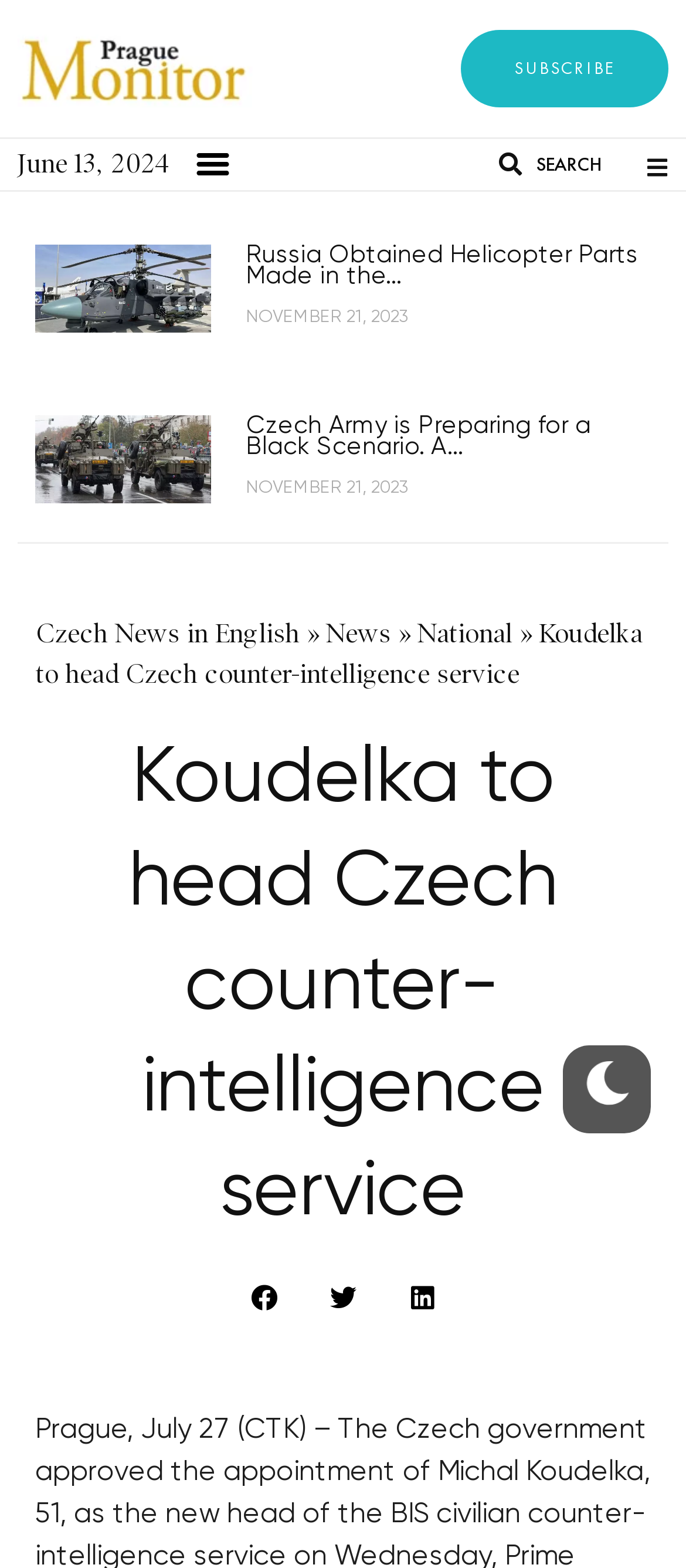Bounding box coordinates are to be given in the format (top-left x, top-left y, bottom-right x, bottom-right y). All values must be floating point numbers between 0 and 1. Provide the bounding box coordinate for the UI element described as: SUBSCRIBE

[0.673, 0.019, 0.974, 0.068]